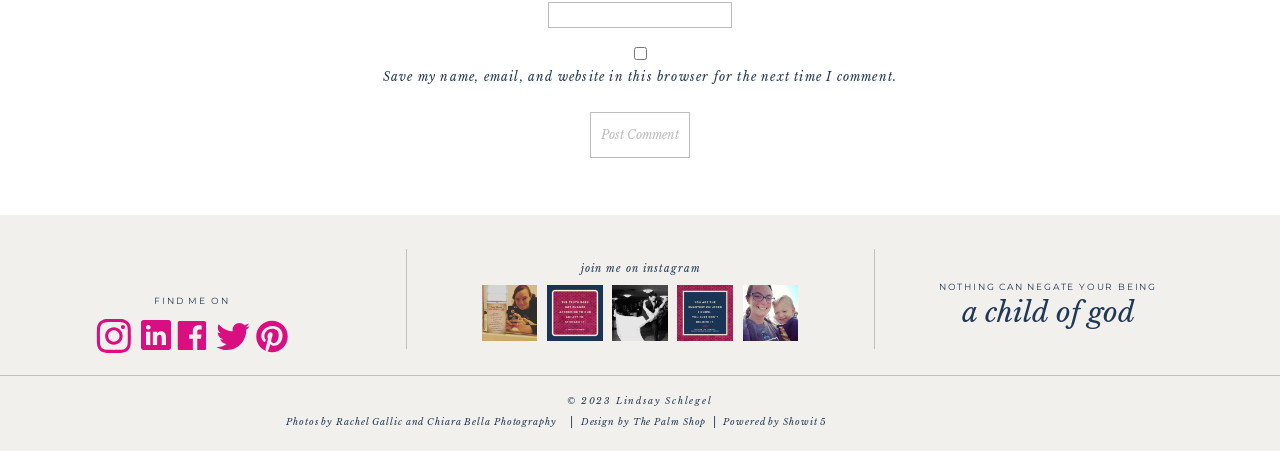Predict the bounding box of the UI element based on this description: "name="submit" value="Post Comment"".

[0.461, 0.249, 0.539, 0.351]